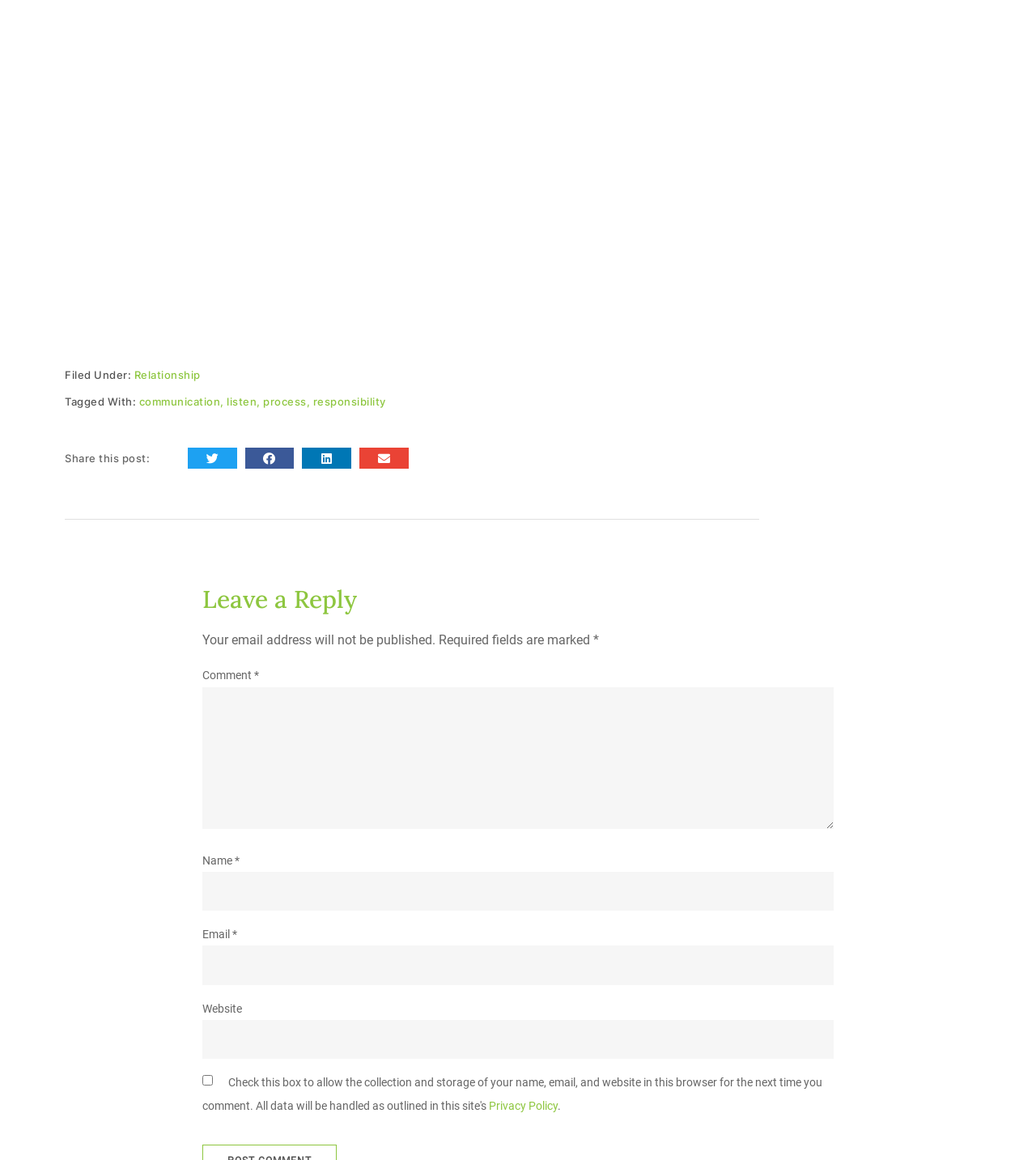Using the element description: "communication", determine the bounding box coordinates for the specified UI element. The coordinates should be four float numbers between 0 and 1, [left, top, right, bottom].

[0.134, 0.341, 0.212, 0.352]